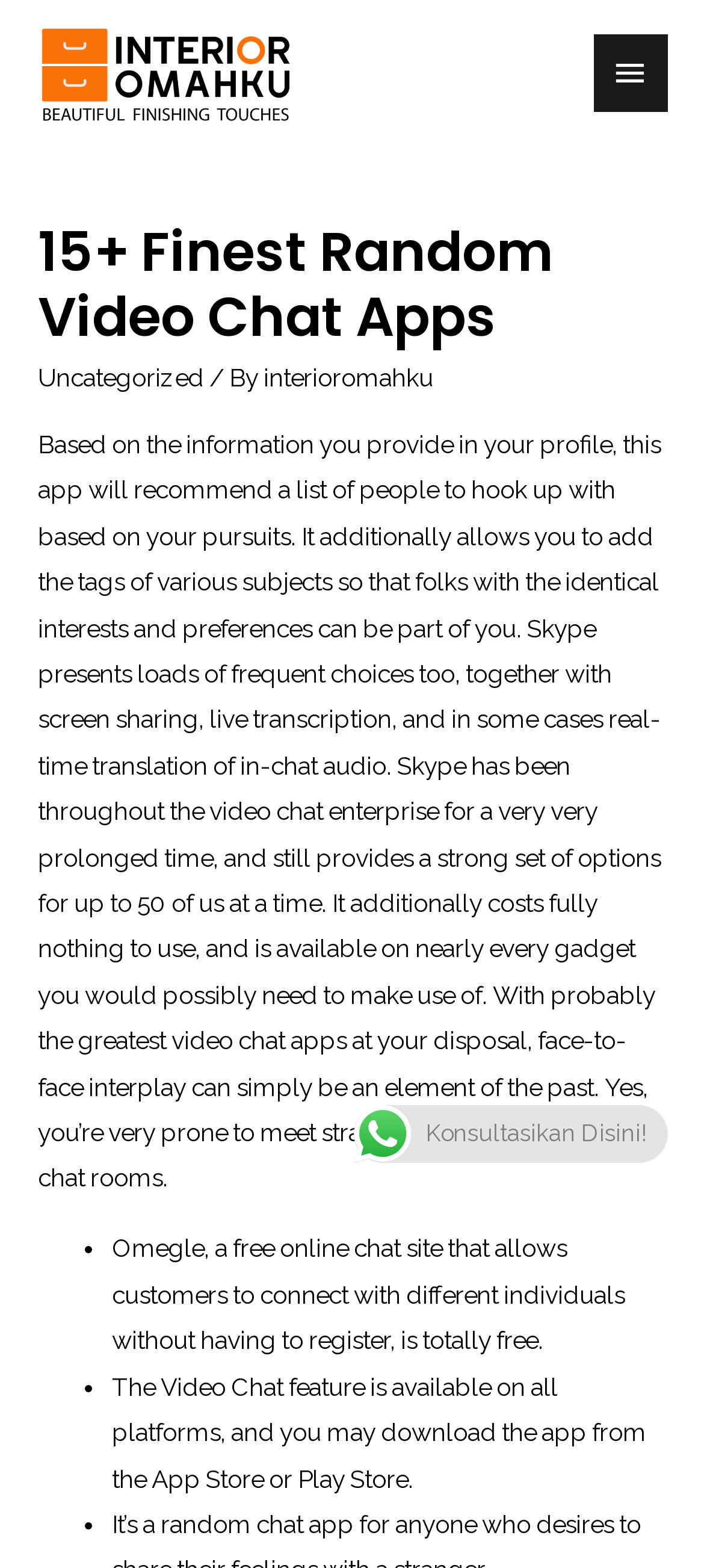What is the language of the 'Konsultasikan Disini!' text?
Relying on the image, give a concise answer in one word or a brief phrase.

Indonesian